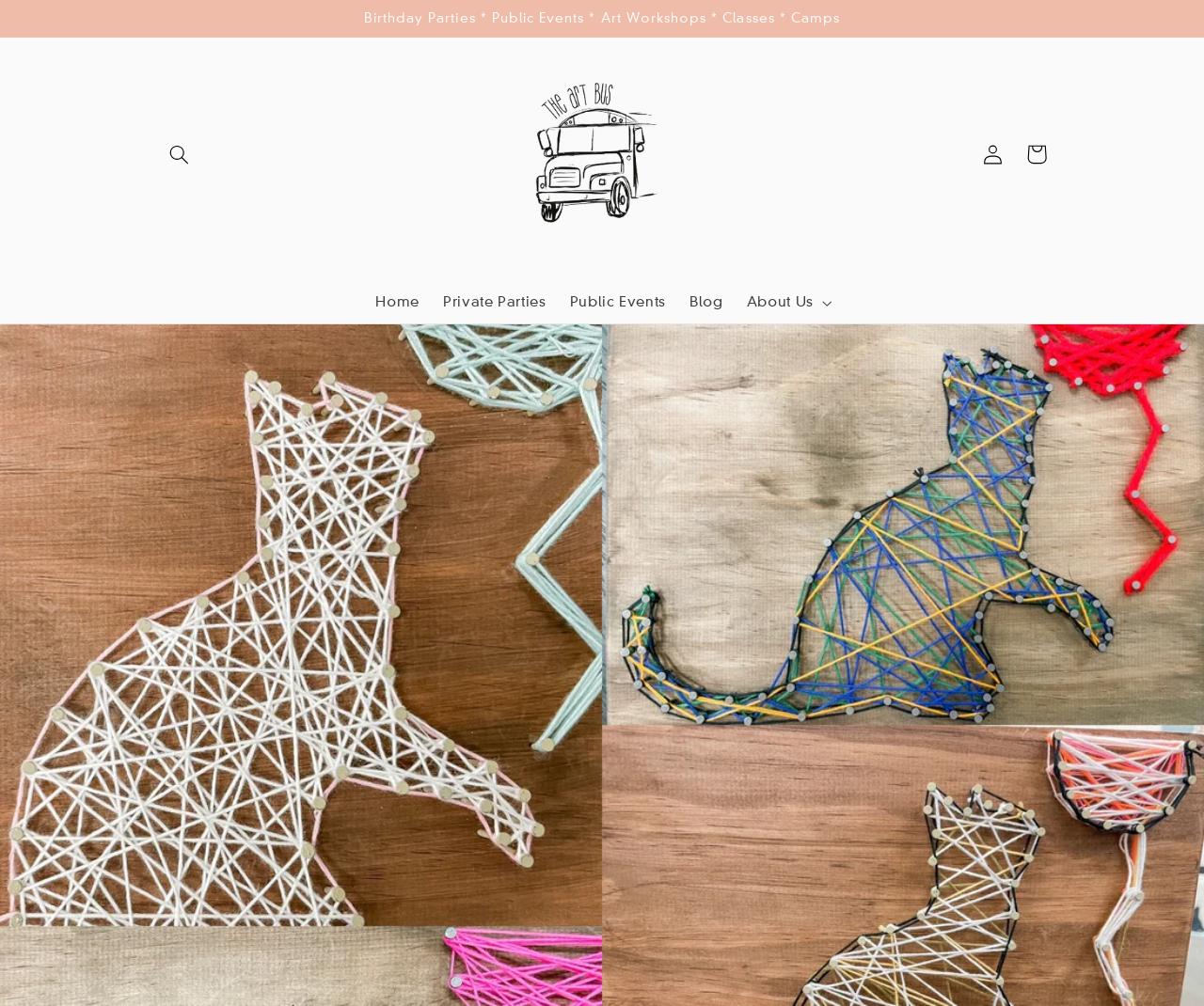Provide a brief response in the form of a single word or phrase:
Is there a login feature on the website?

yes